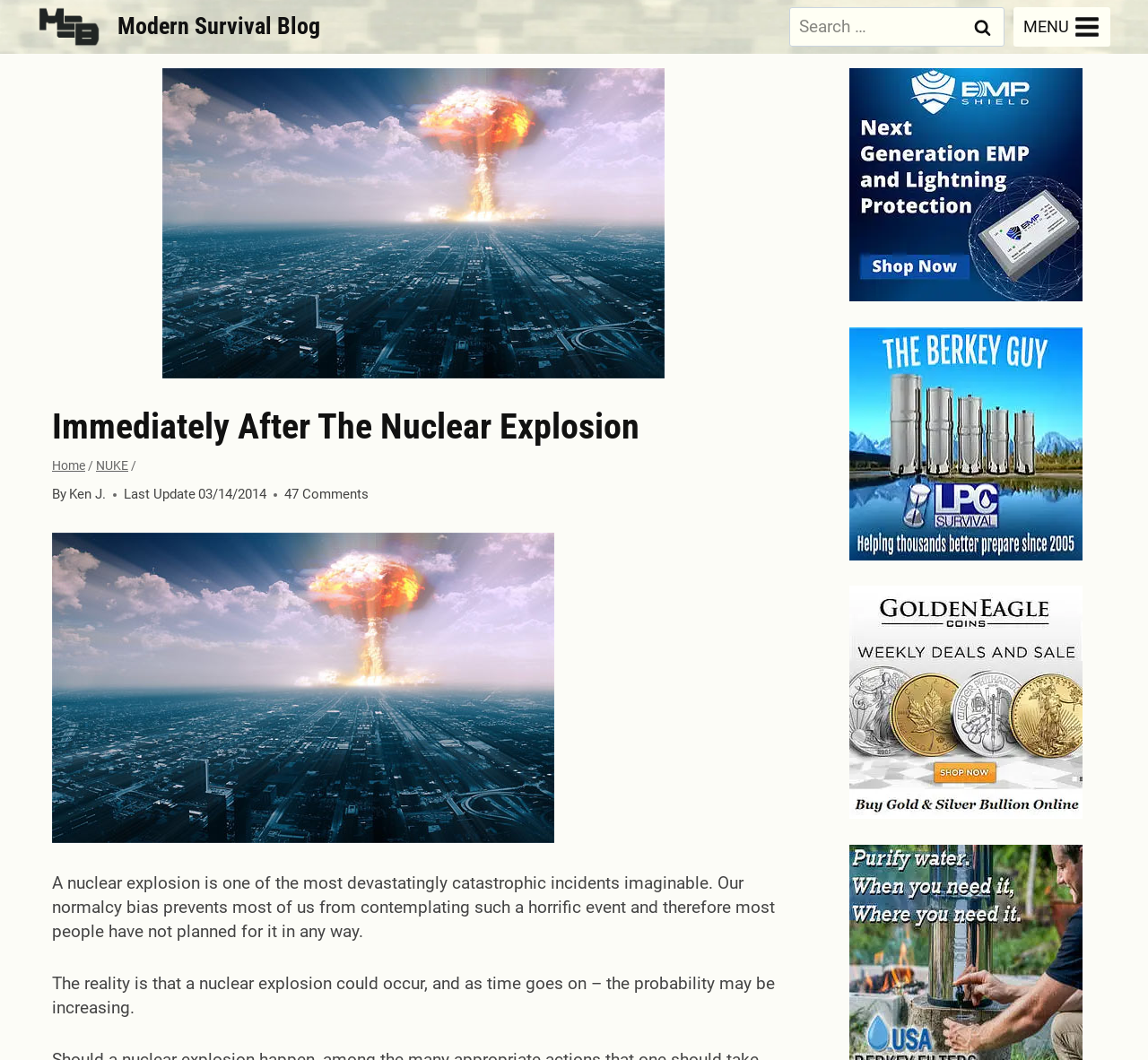Locate the bounding box coordinates of the clickable element to fulfill the following instruction: "Click the Home link". Provide the coordinates as four float numbers between 0 and 1 in the format [left, top, right, bottom].

[0.045, 0.432, 0.074, 0.446]